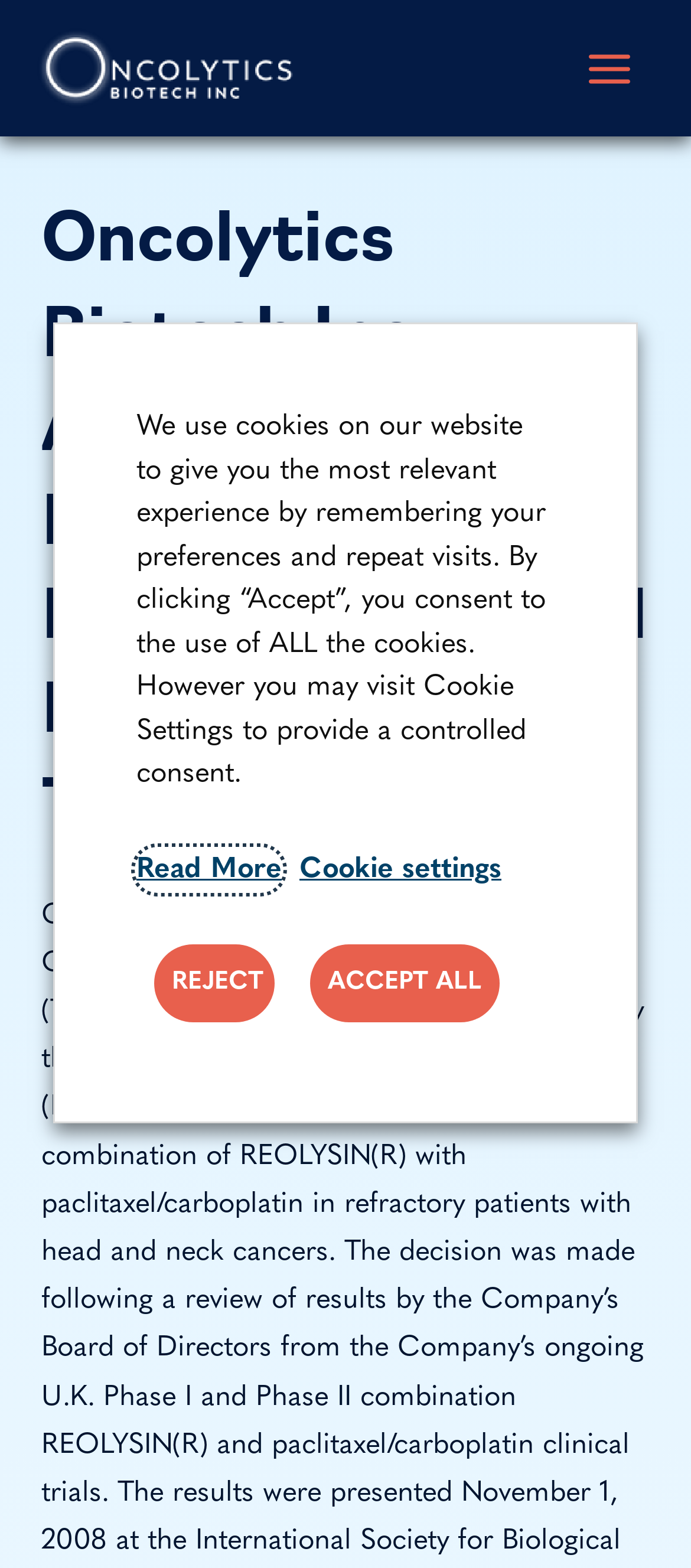Give a concise answer of one word or phrase to the question: 
What is the purpose of the dialog box at the bottom of the webpage?

To inform about cookie usage